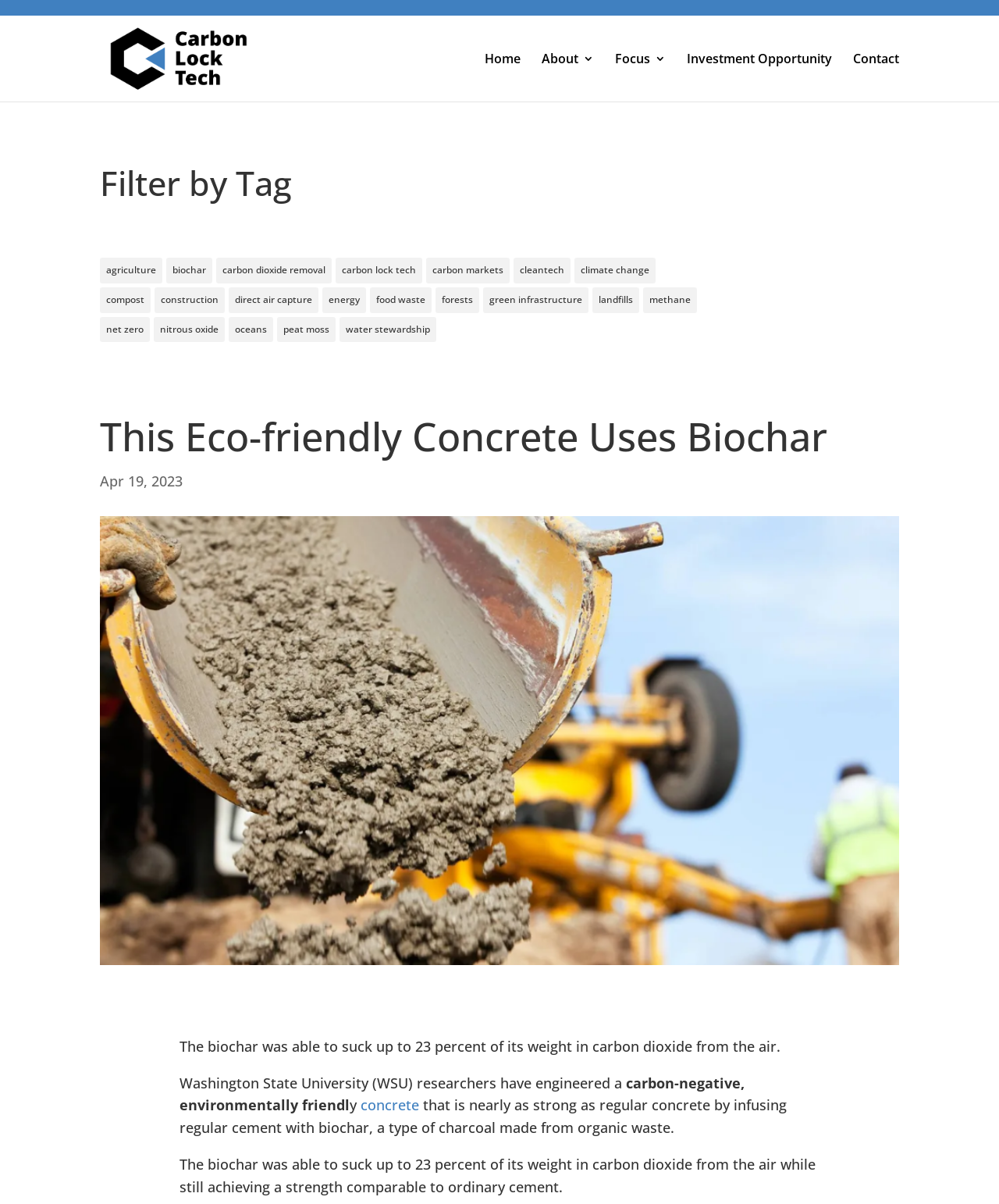Please identify the bounding box coordinates of the clickable area that will allow you to execute the instruction: "Filter by 'agriculture' tag".

[0.1, 0.214, 0.162, 0.235]